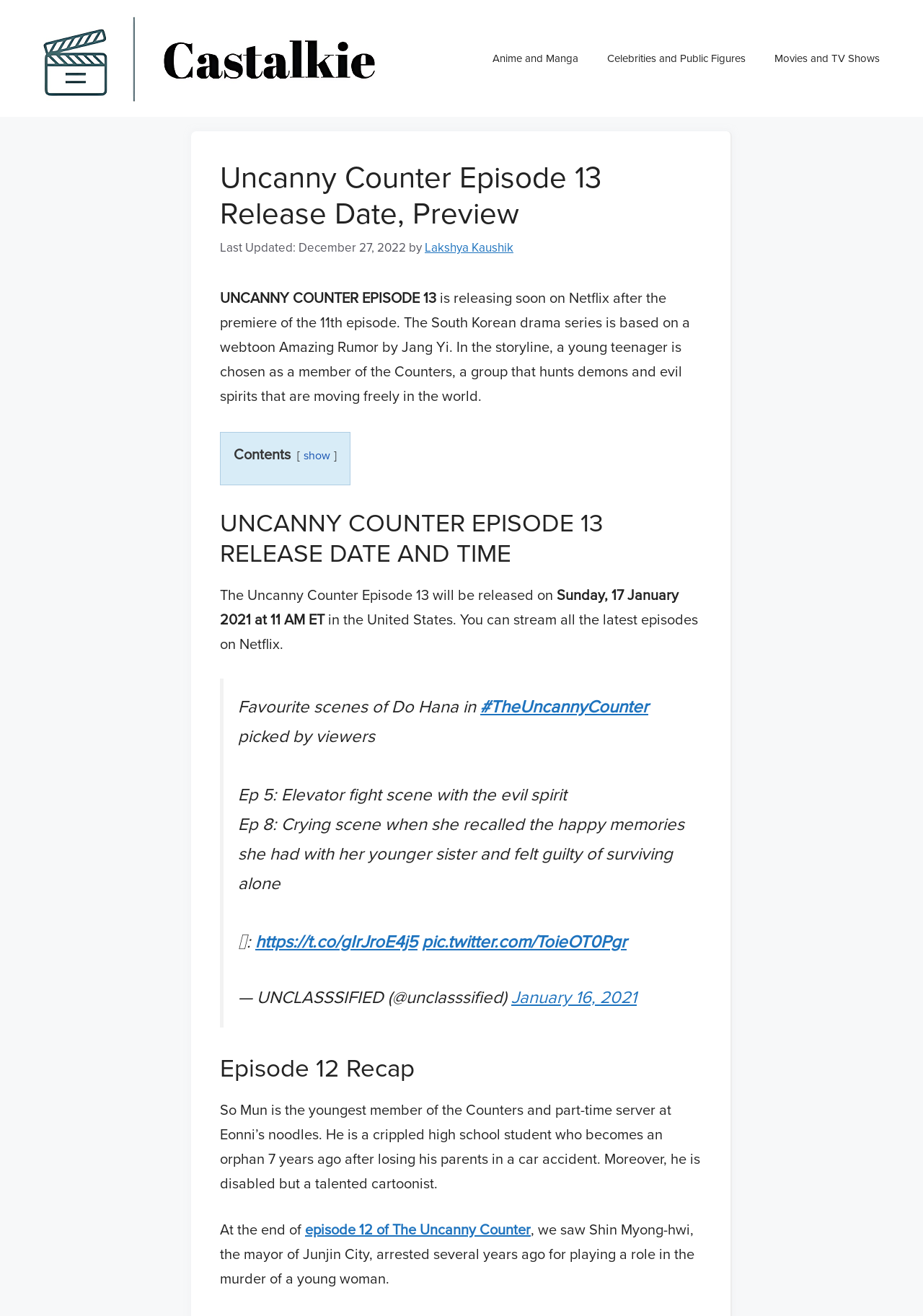Locate the UI element described by Lakshya Kaushik in the provided webpage screenshot. Return the bounding box coordinates in the format (top-left x, top-left y, bottom-right x, bottom-right y), ensuring all values are between 0 and 1.

[0.46, 0.183, 0.556, 0.194]